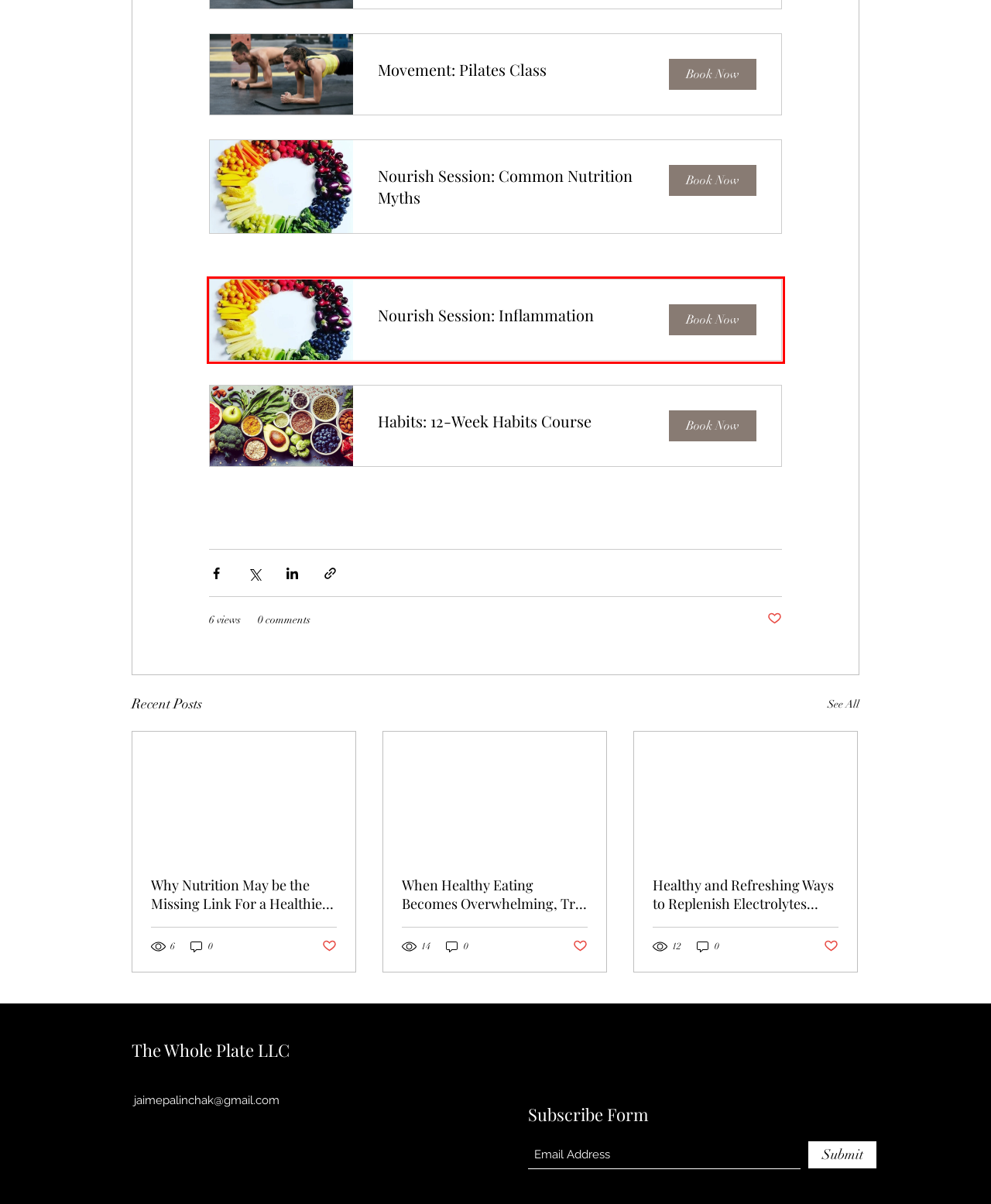You are given a screenshot of a webpage within which there is a red rectangle bounding box. Please choose the best webpage description that matches the new webpage after clicking the selected element in the bounding box. Here are the options:
A. Pilates Tone Class | The Whole Plate
B. Barre Fitness Class (Beginner) | The Whole Plate
C. Free Initial Consultation | The Whole Plate
D. Why Nutrition May be the Missing Link For a Healthier, Fitter You
E. Healthy and Refreshing Ways to Replenish Electrolytes After a Workout
F. Nutrition: Understanding Inflammation | The Whole Plate
G. Nutrition: Common Nutrition Myths | The Whole Plate
H. When Healthy Eating Becomes Overwhelming, Try This

F